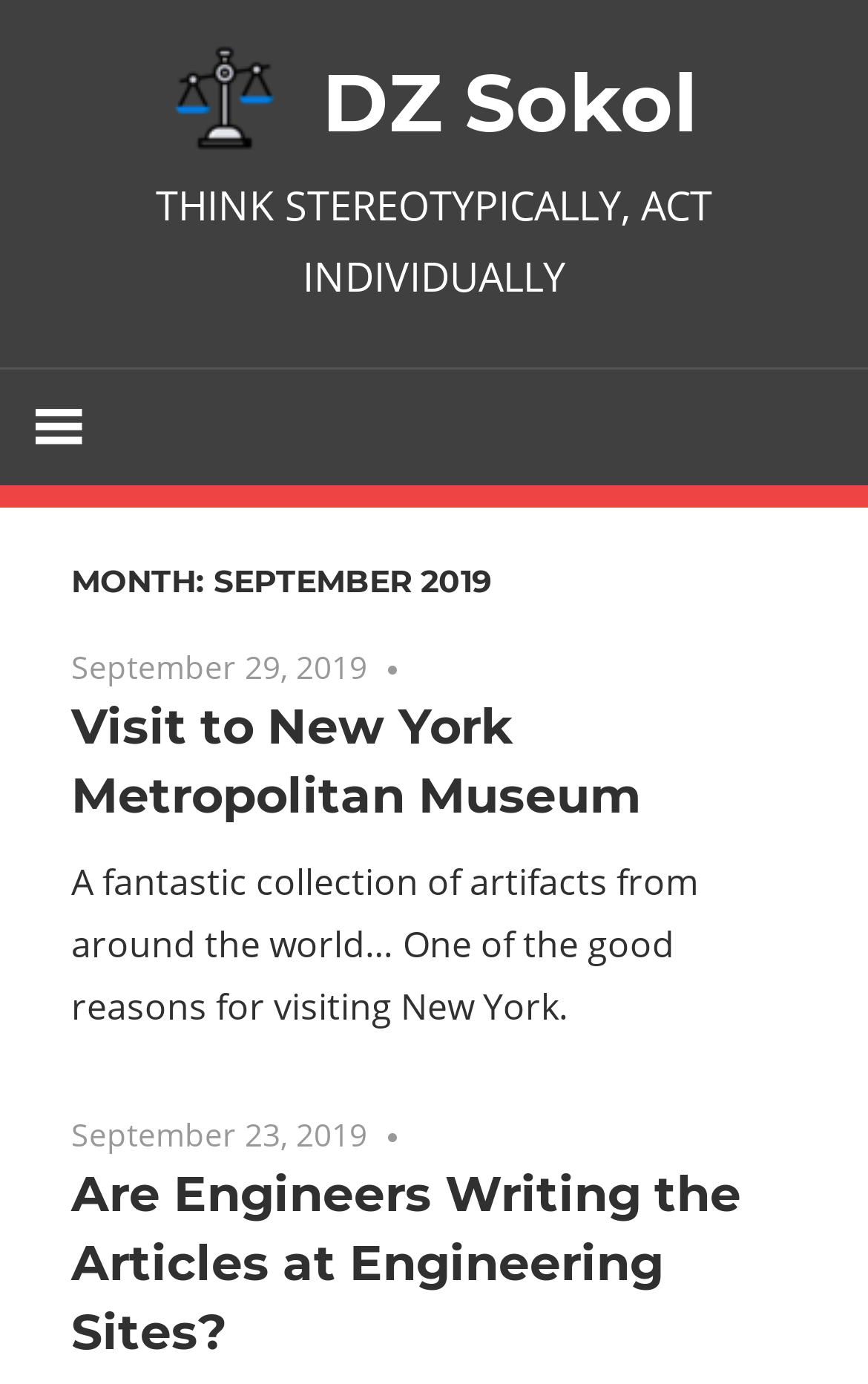Pinpoint the bounding box coordinates of the clickable area needed to execute the instruction: "visit DZ Sokol website". The coordinates should be specified as four float numbers between 0 and 1, i.e., [left, top, right, bottom].

[0.196, 0.068, 0.36, 0.104]